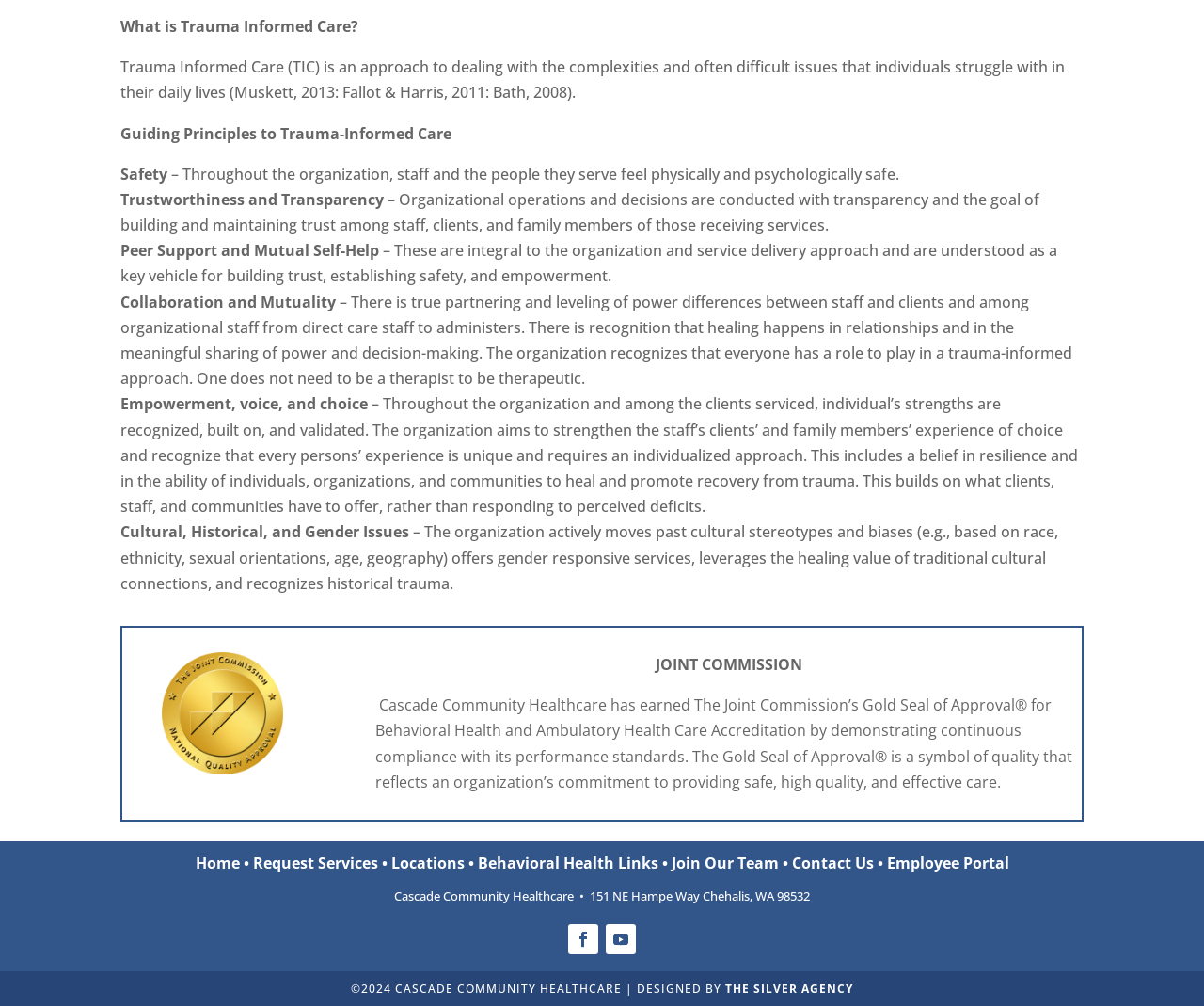Locate the bounding box coordinates of the element that should be clicked to execute the following instruction: "Click on Home".

[0.162, 0.847, 0.207, 0.868]